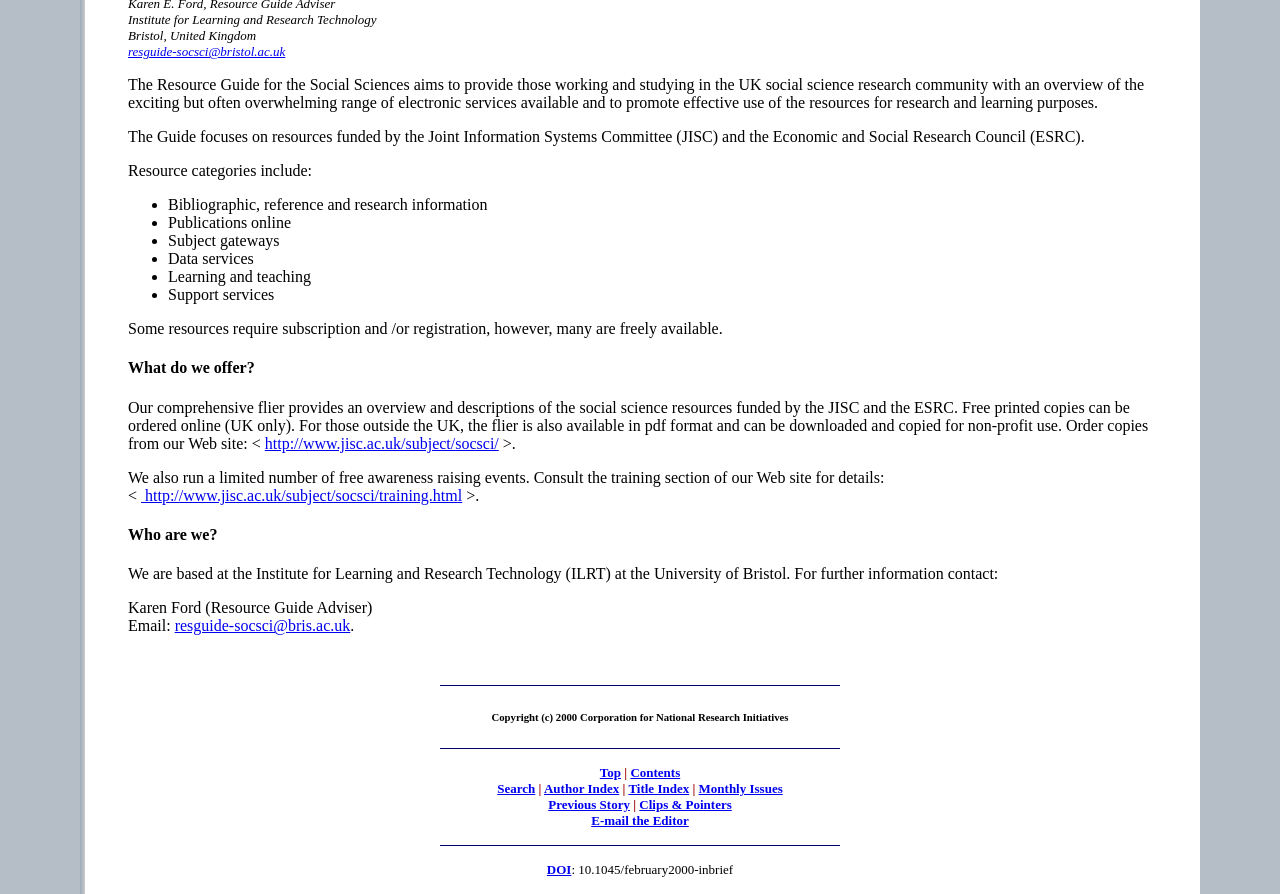Identify the bounding box coordinates of the region I need to click to complete this instruction: "Order a free printed copy of the flier".

[0.1, 0.446, 0.897, 0.505]